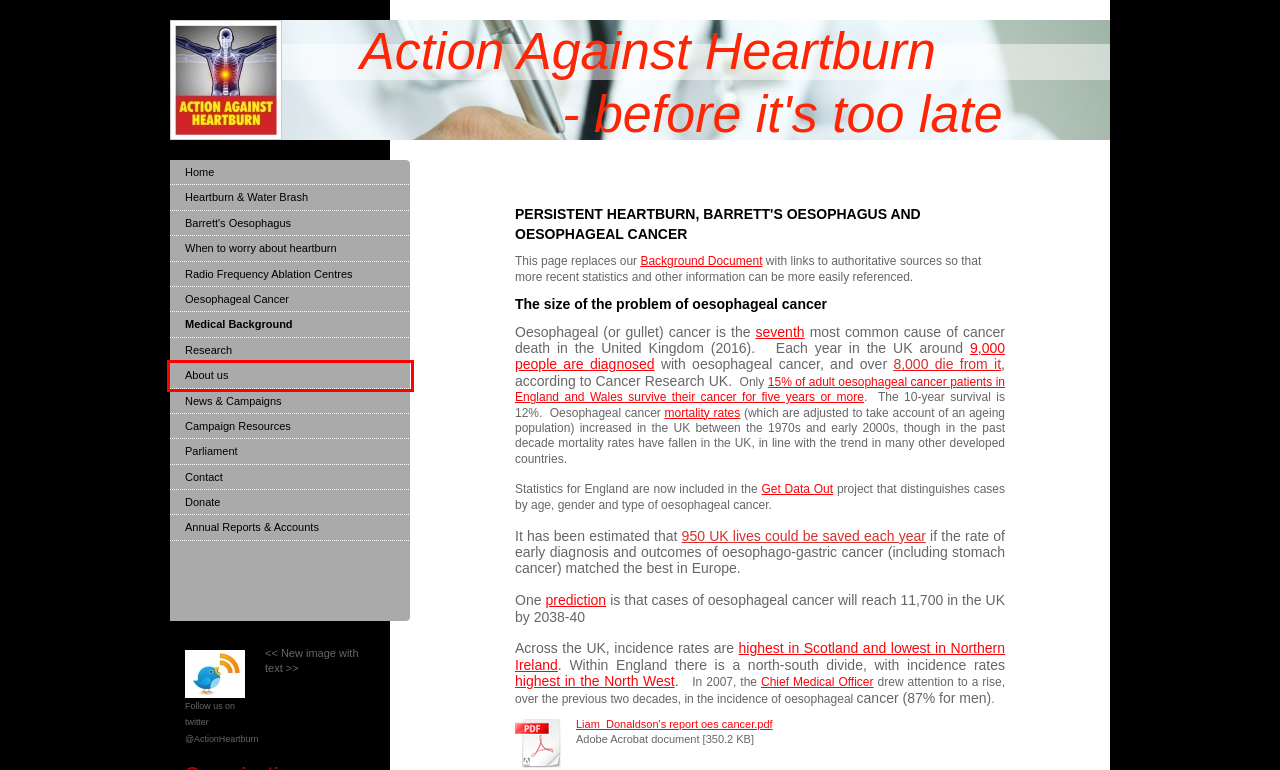Given a webpage screenshot with a red bounding box around a UI element, choose the webpage description that best matches the new webpage after clicking the element within the bounding box. Here are the candidates:
A. Heartburn & Cancer - Heartburn & Cancer
B. Heartburn & Cancer - Parliament
C. Heartburn & Cancer - Donate
D. Cancer registration statistics, England
      - Office for National Statistics
E. Heartburn & Cancer - Radio Frequency Ablation Centres
F. Heartburn & Cancer - Oesophageal Cancer
G. Heartburn & Cancer - About us
H. Heartburn & Cancer - Annual Reports & Accounts

G